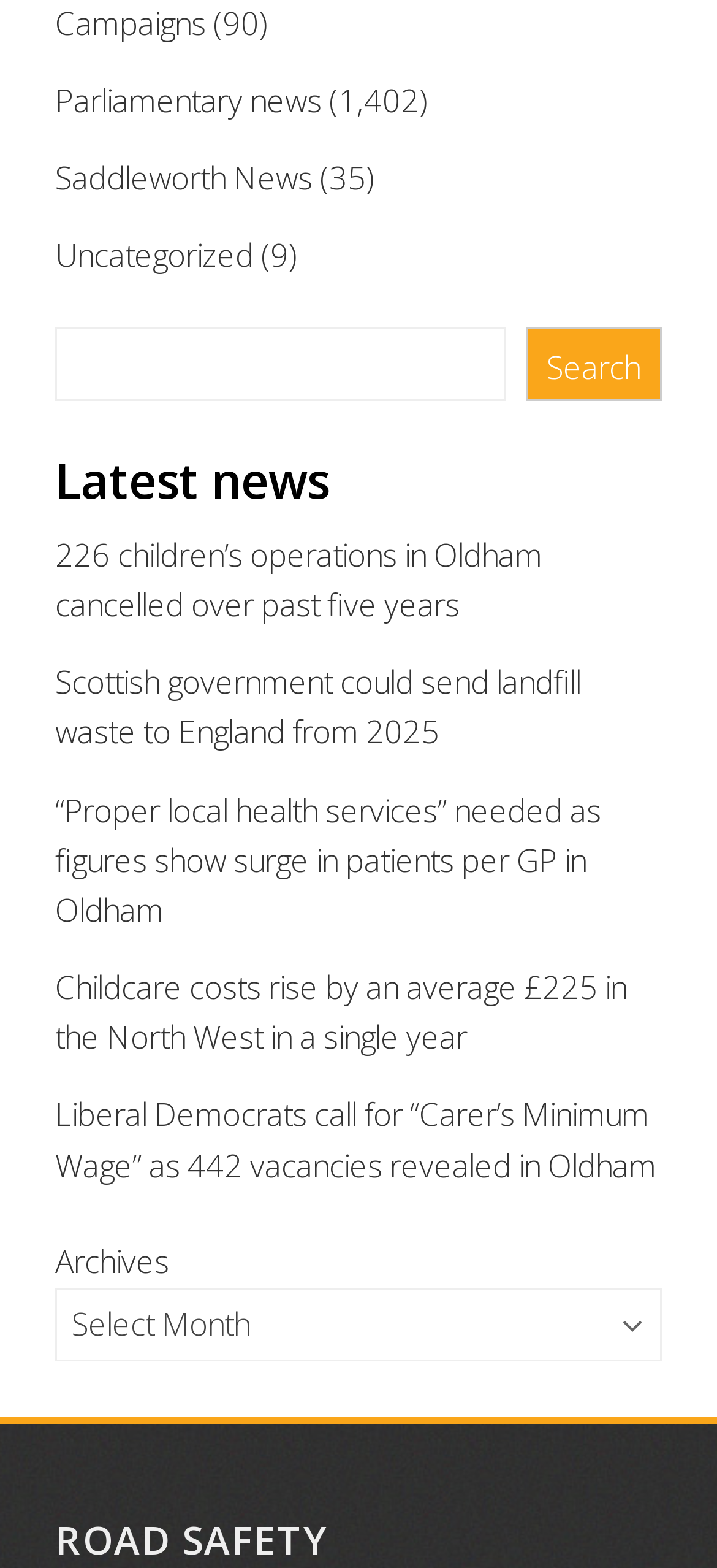Locate the bounding box coordinates of the clickable part needed for the task: "Read latest news".

[0.077, 0.286, 0.923, 0.326]